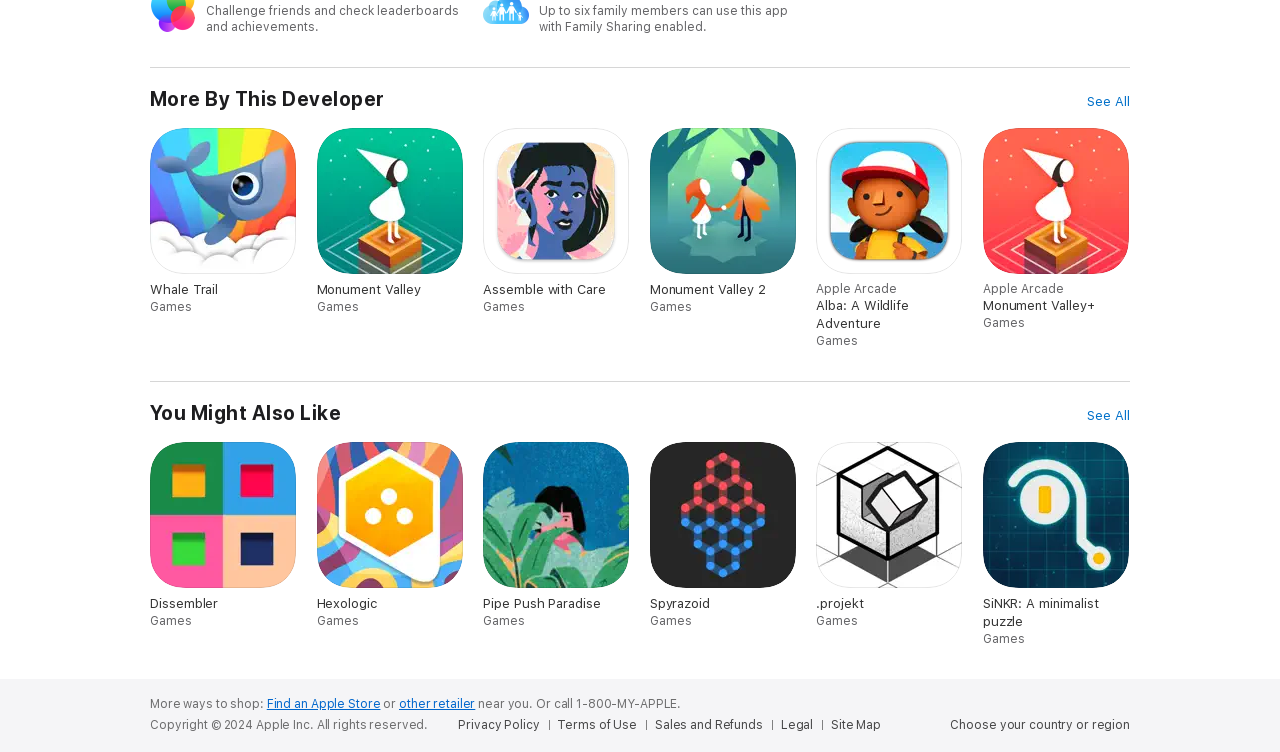Please locate the bounding box coordinates of the region I need to click to follow this instruction: "Check out Monument Valley".

[0.247, 0.17, 0.362, 0.418]